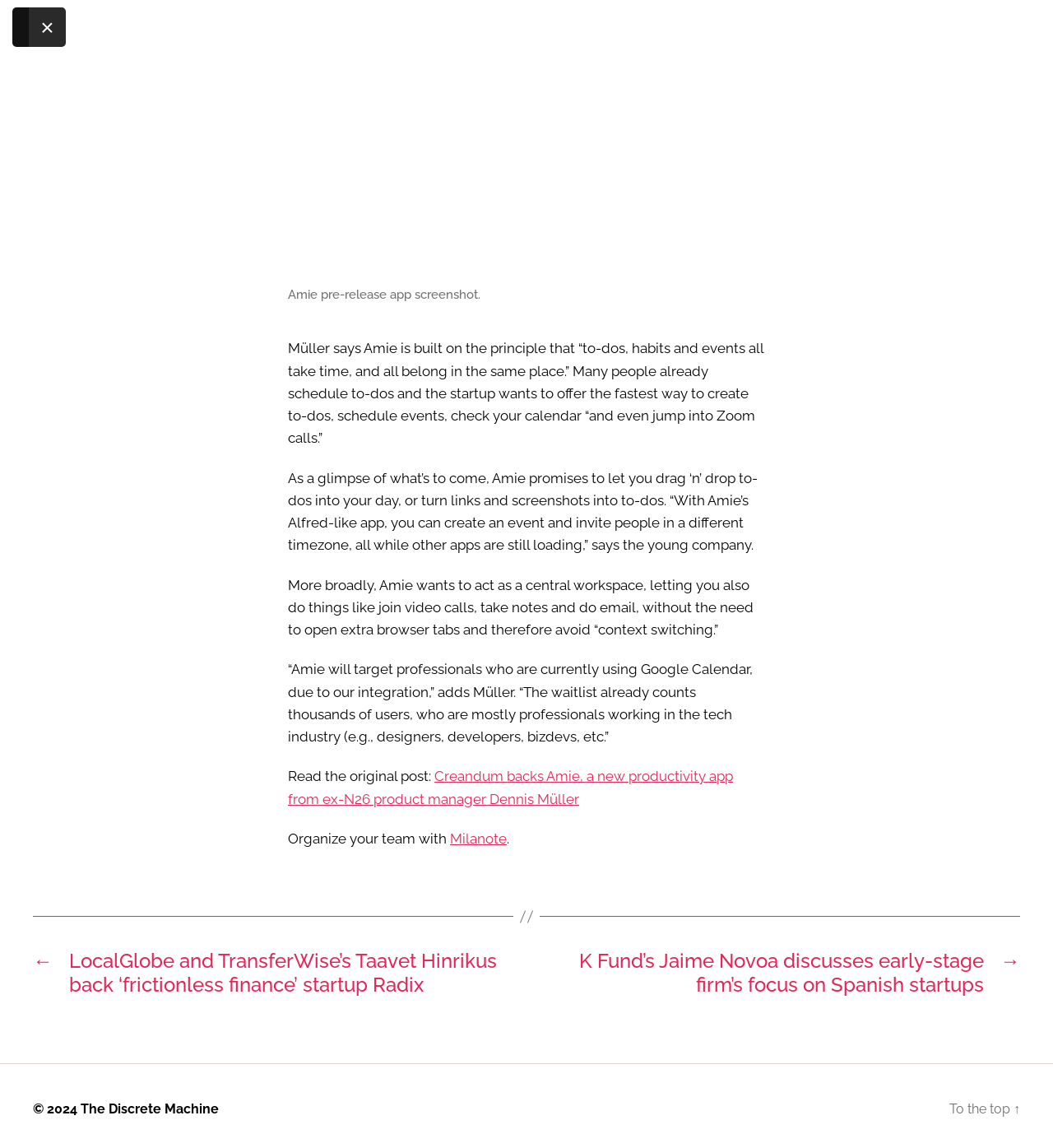Answer the following query with a single word or phrase:
What is Amie?

Productivity app